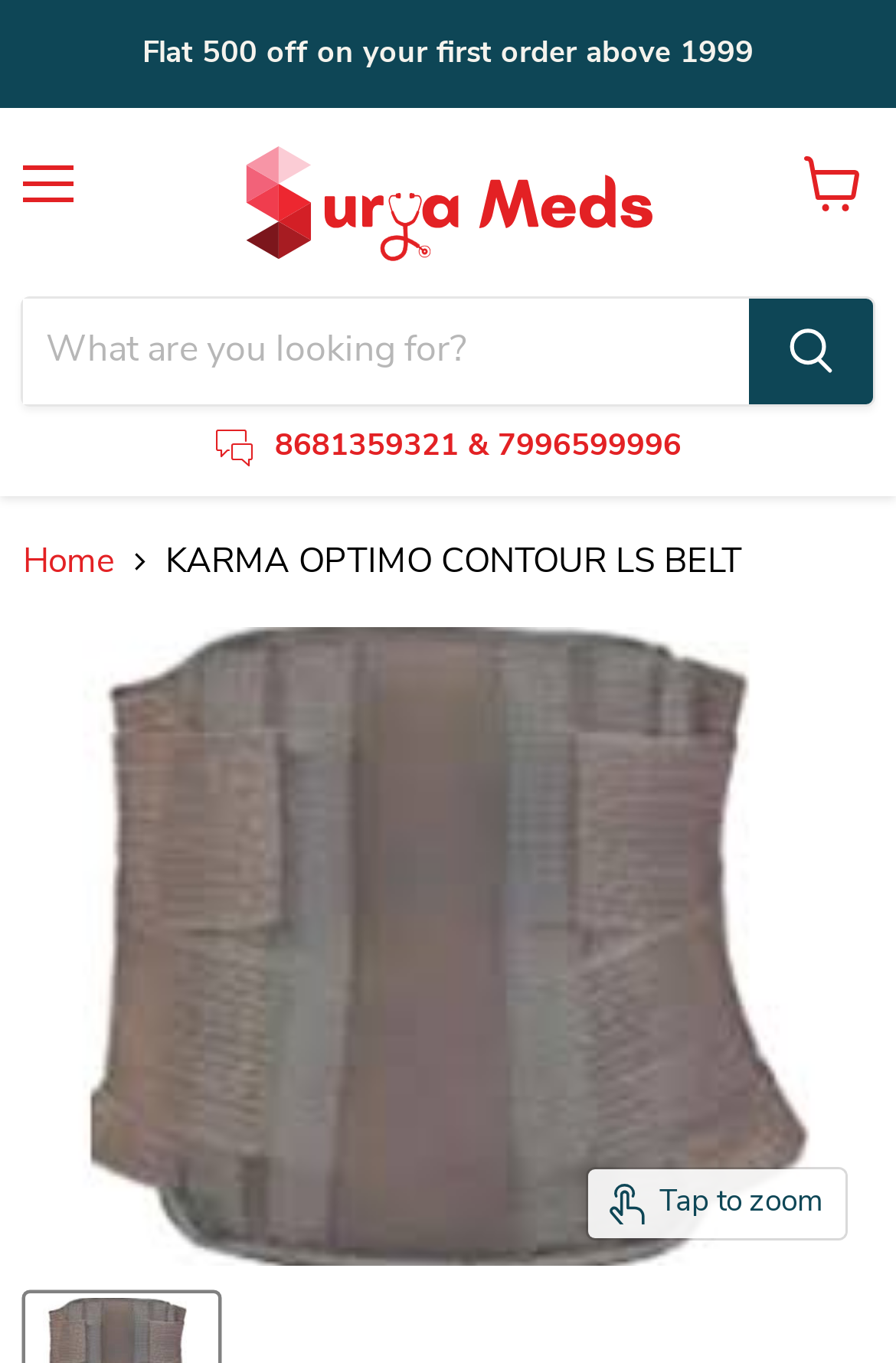What is the product name on this page?
Refer to the image and provide a thorough answer to the question.

I determined the product name by looking at the breadcrumbs navigation section, where the text 'KARMA OPTIMO CONTOUR LS BELT' is present, indicating that this is the product being displayed on the page.